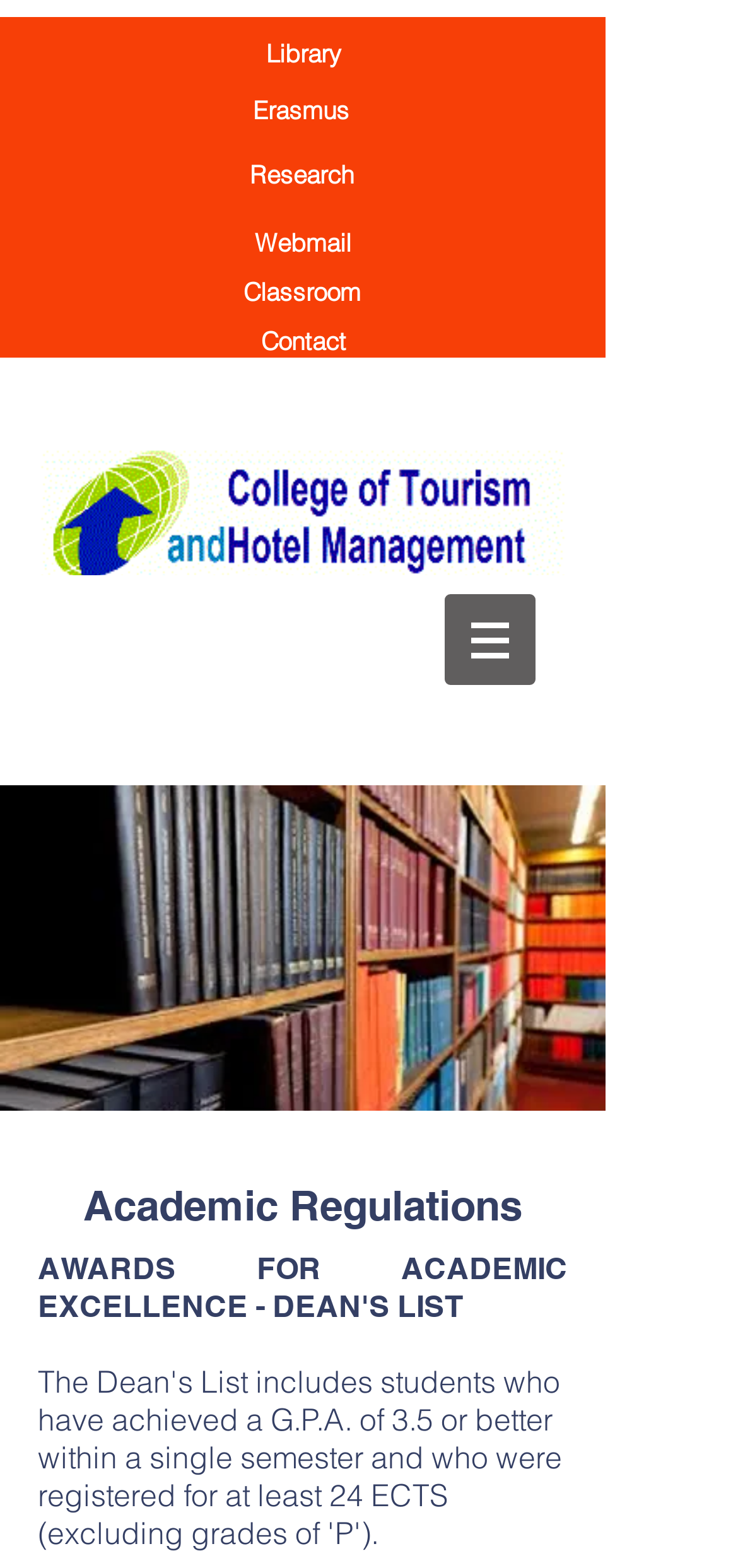What is the heading below the navigation section?
Please answer the question with a single word or phrase, referencing the image.

Academic Regulations